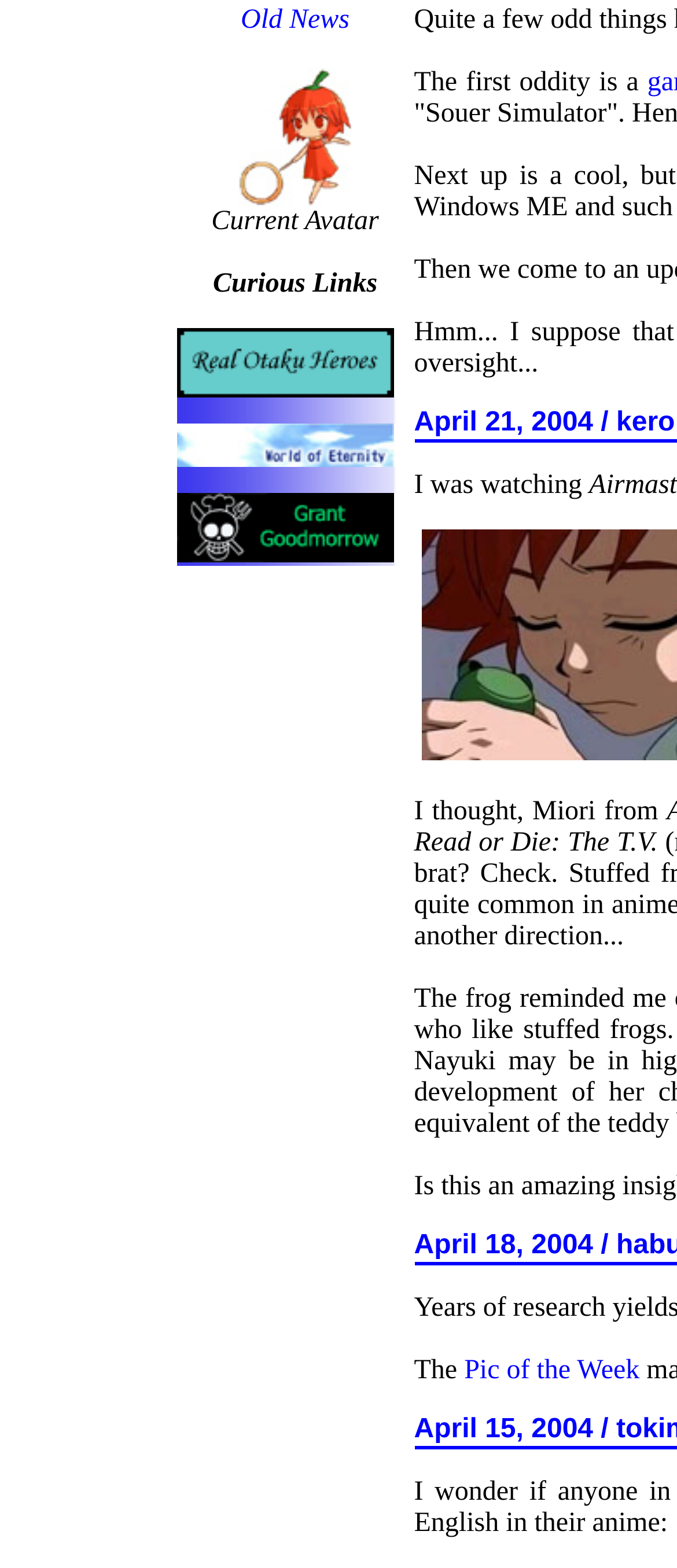Using the webpage screenshot, locate the HTML element that fits the following description and provide its bounding box: "Pic of the Week".

[0.686, 0.865, 0.945, 0.883]